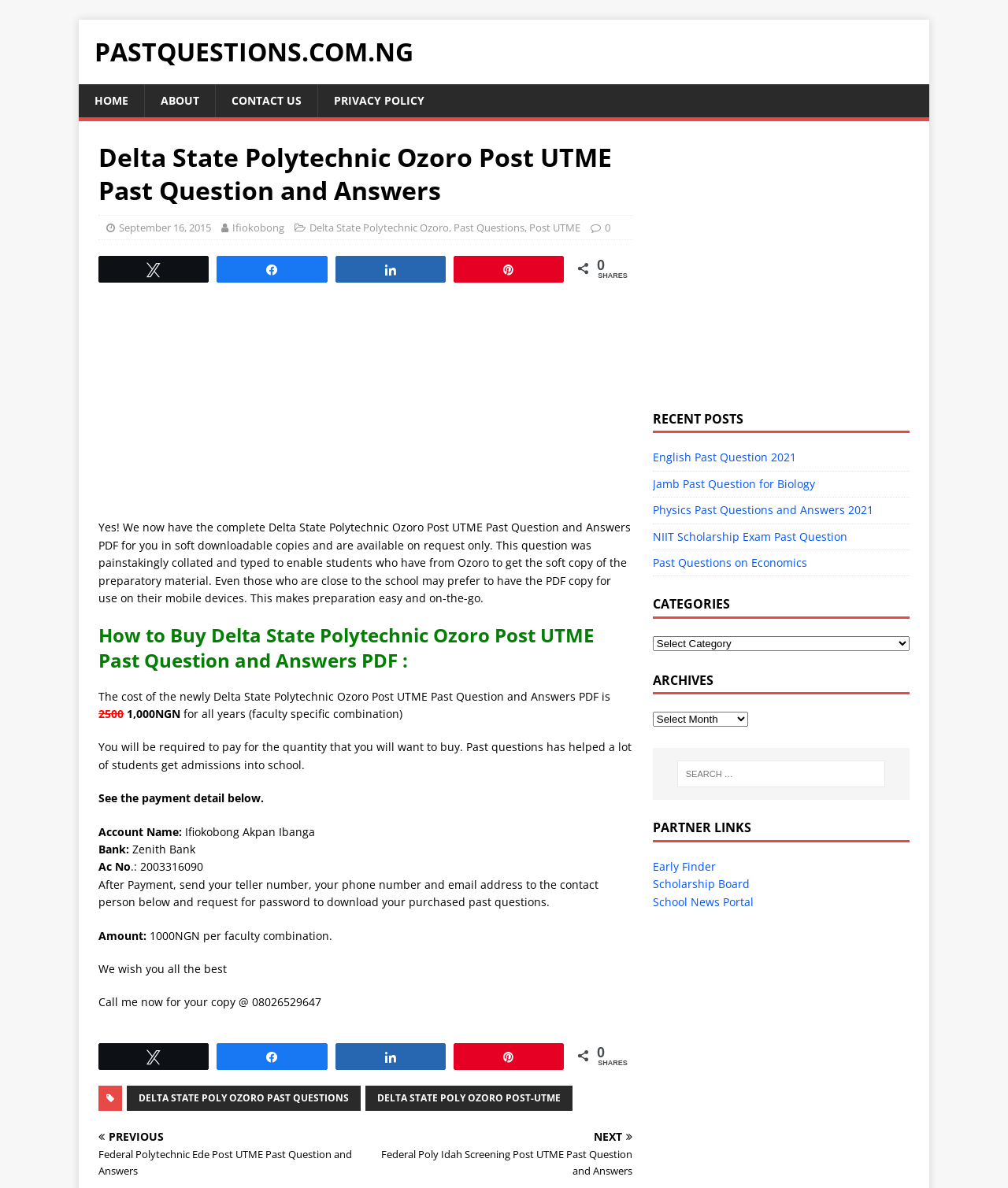Provide a brief response using a word or short phrase to this question:
What is the account name for payment?

Ifiokobong Akpan Ibanga